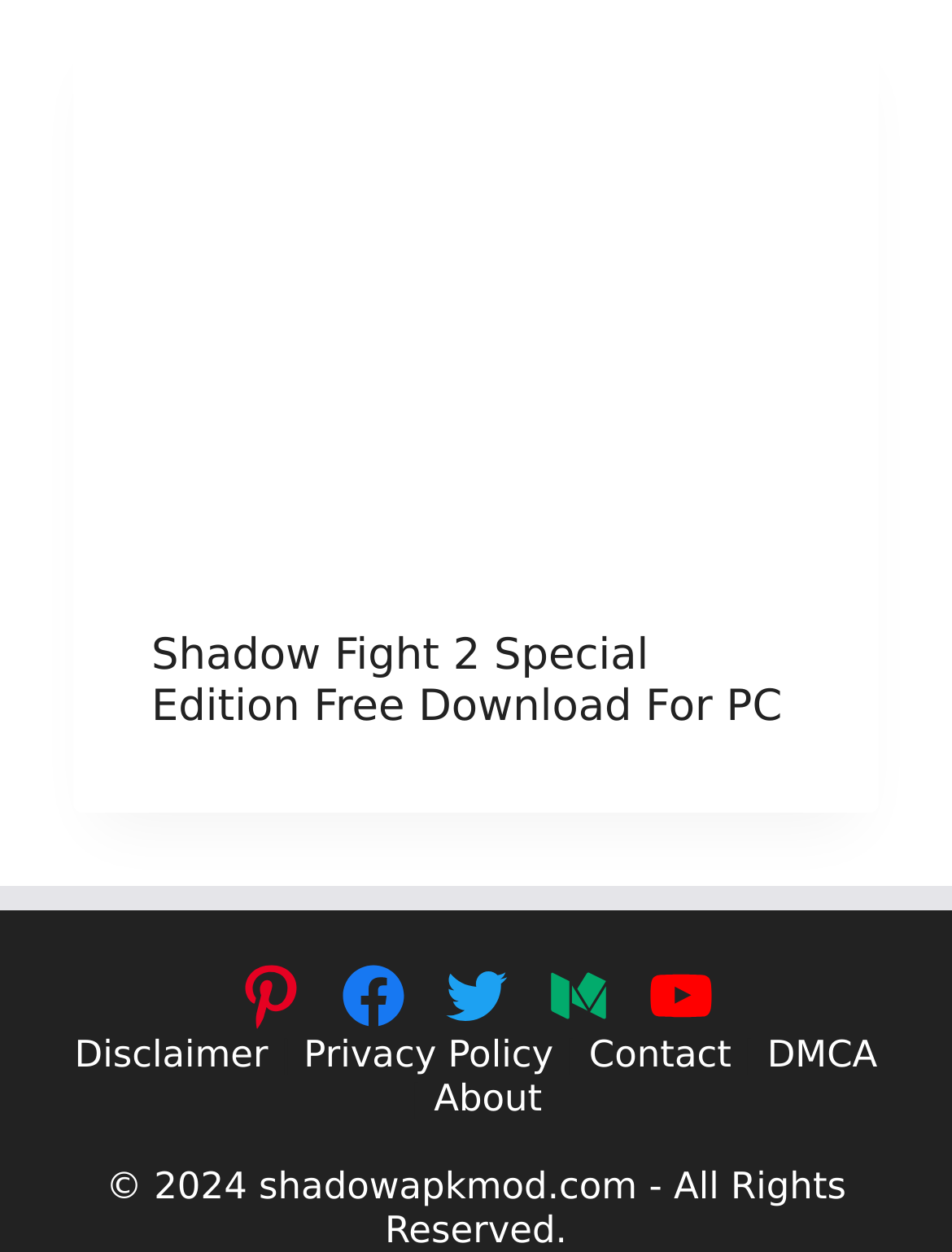Point out the bounding box coordinates of the section to click in order to follow this instruction: "Visit YouTube".

[0.677, 0.767, 0.754, 0.825]